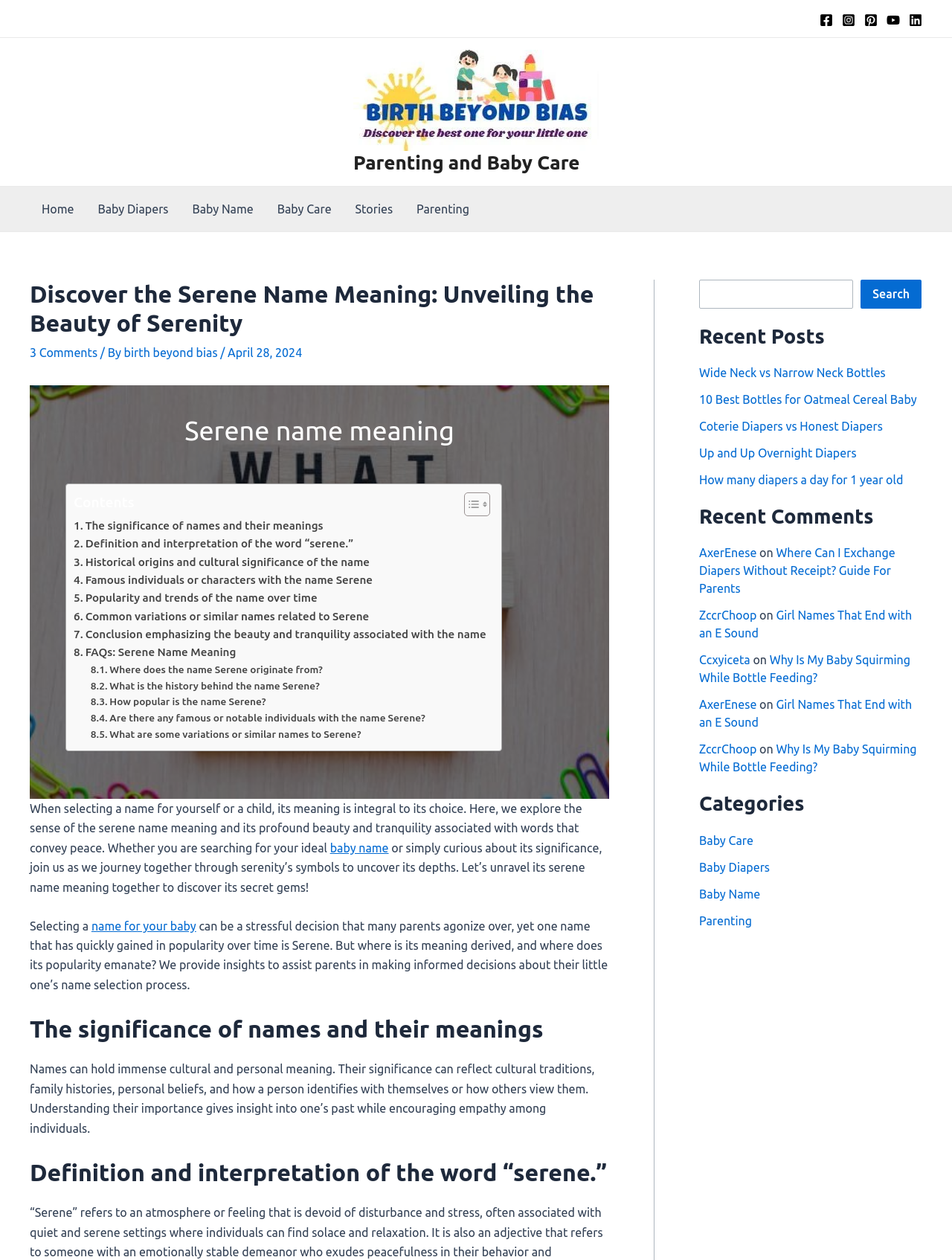Refer to the image and provide a thorough answer to this question:
What is the title of the article?

I found a heading element with the text 'Discover the Serene Name Meaning: Unveiling the Beauty of Serenity' at coordinates [0.031, 0.222, 0.64, 0.267], which is likely the title of the article.